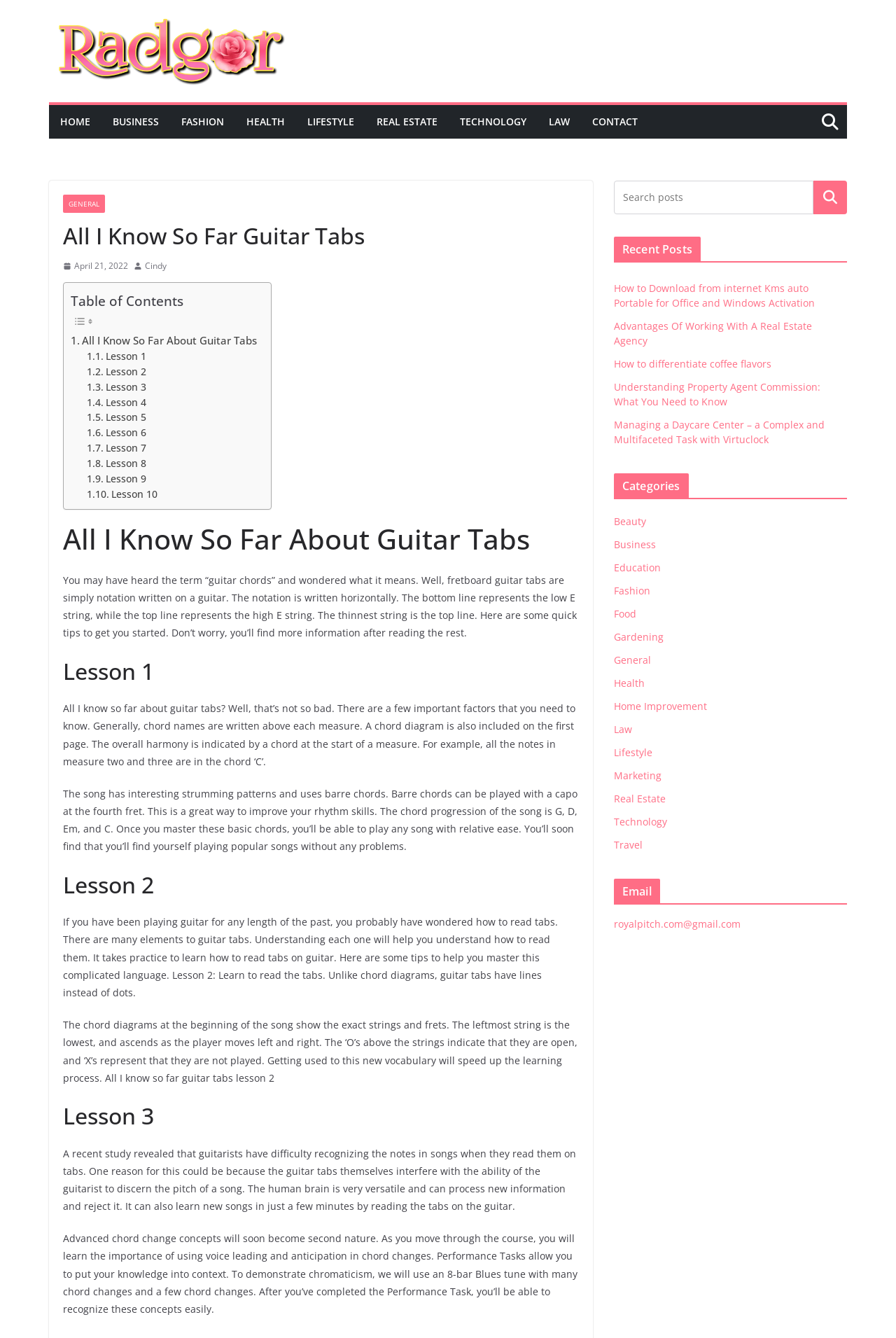Determine the bounding box for the described HTML element: "Fashion". Ensure the coordinates are four float numbers between 0 and 1 in the format [left, top, right, bottom].

[0.685, 0.436, 0.726, 0.446]